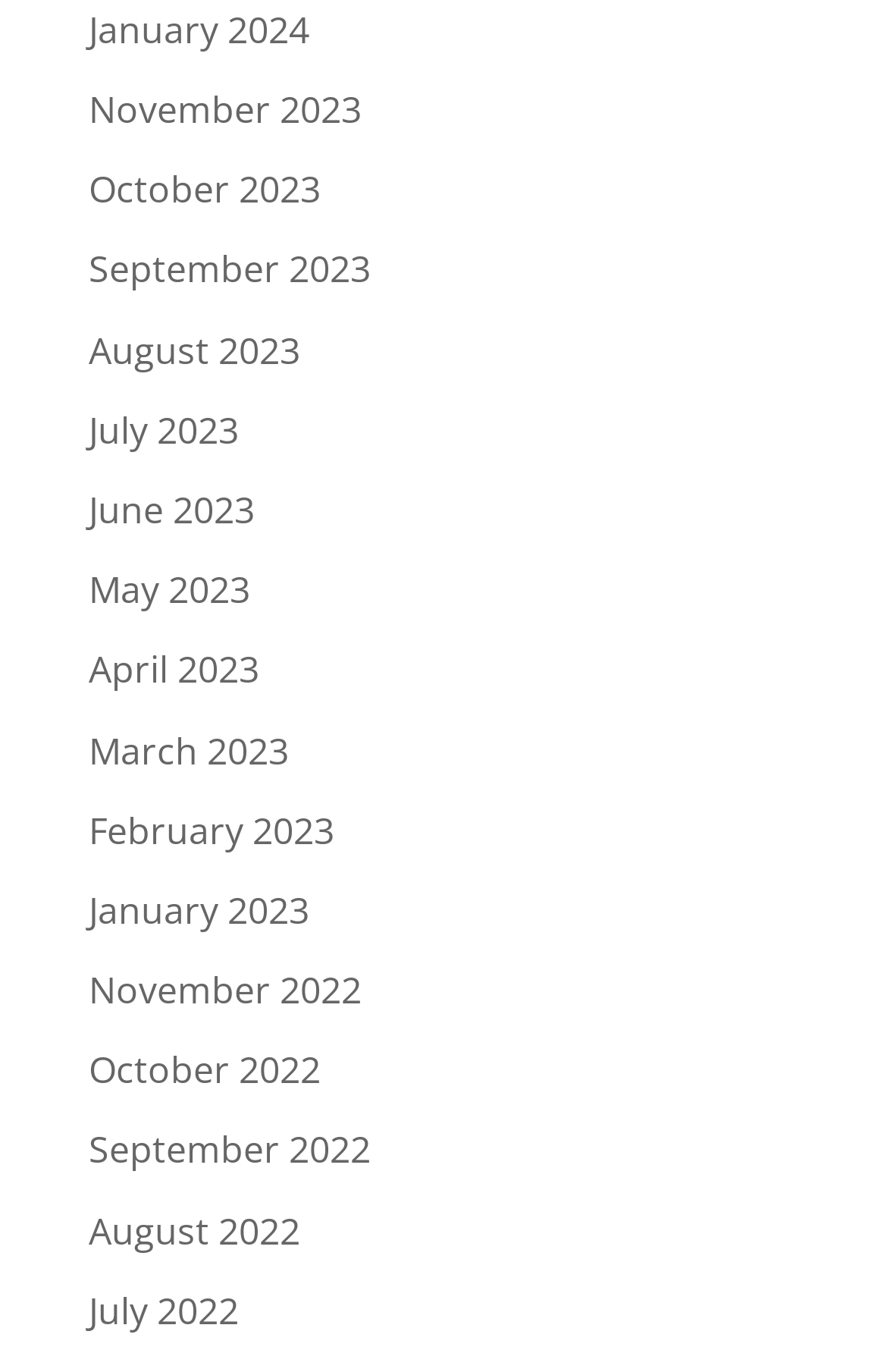Using the image as a reference, answer the following question in as much detail as possible:
Are the months listed in chronological order?

By examining the list of links, I found that the months are listed in chronological order, with the earliest month (November 2022) at the bottom and the latest month (January 2024) at the top.